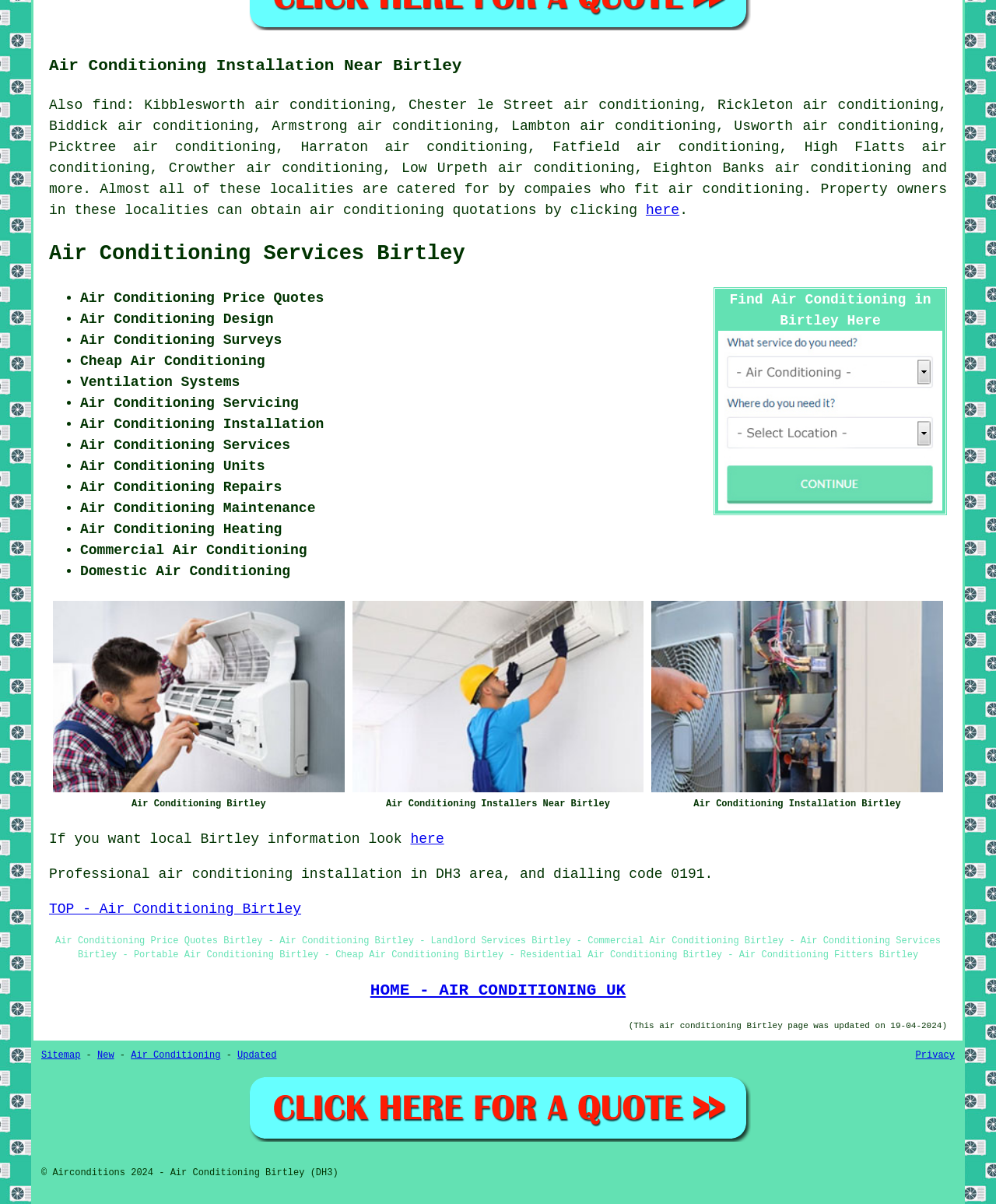Answer the question with a brief word or phrase:
What is the main topic of this webpage?

Air Conditioning Birtley